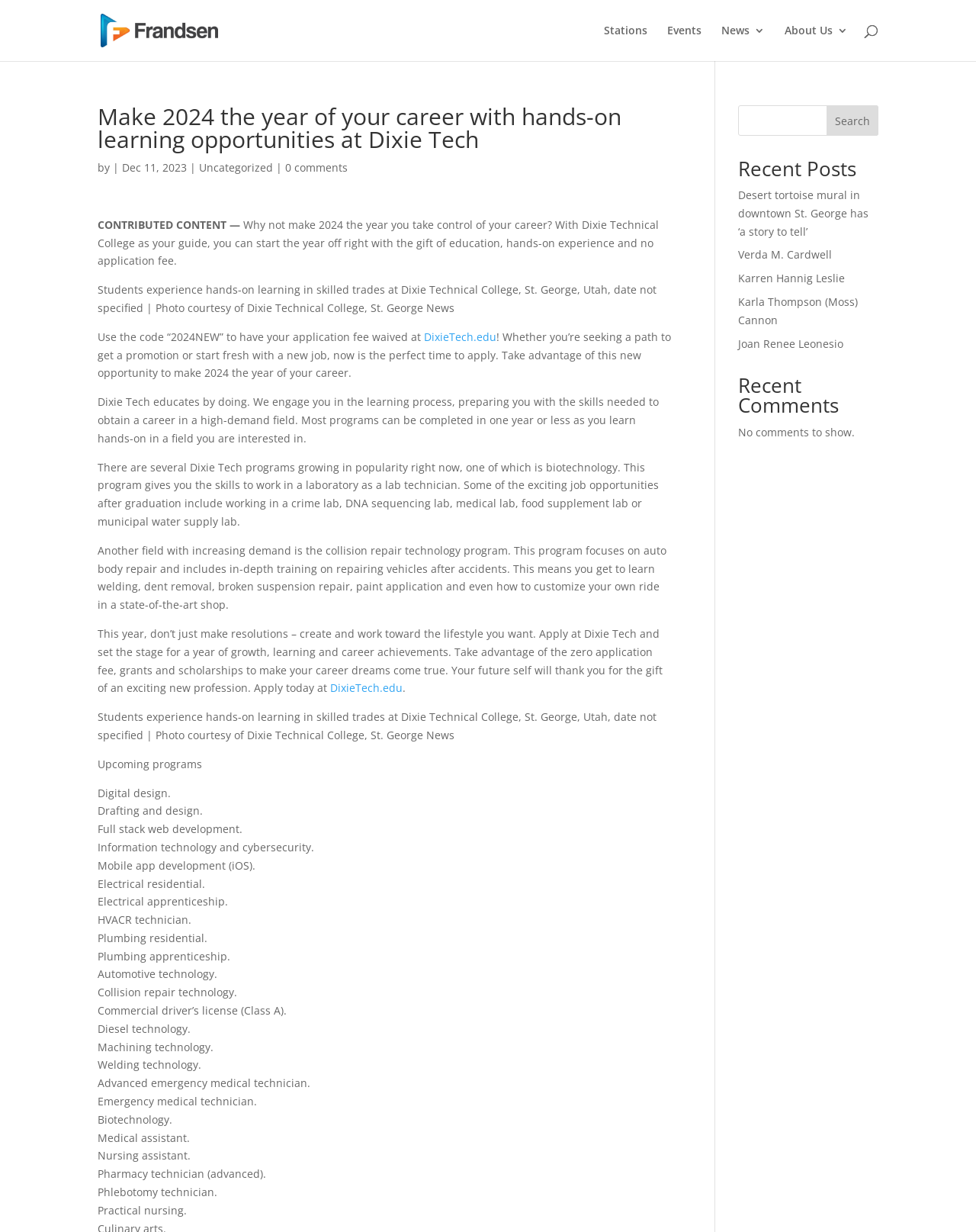Locate and generate the text content of the webpage's heading.

Make 2024 the year of your career with hands-on learning opportunities at Dixie Tech